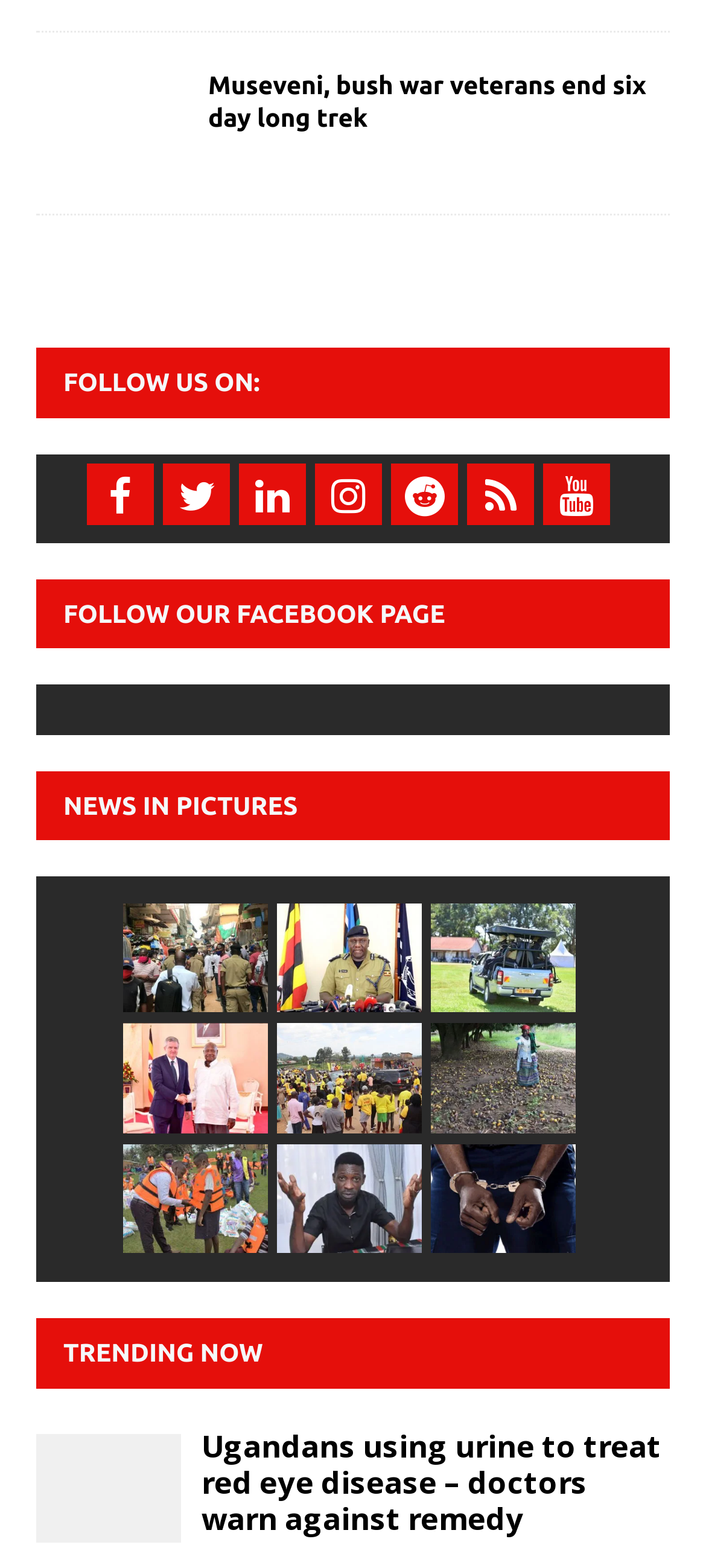Please provide the bounding box coordinates for the UI element as described: "Reddit". The coordinates must be four floats between 0 and 1, represented as [left, top, right, bottom].

[0.554, 0.295, 0.649, 0.334]